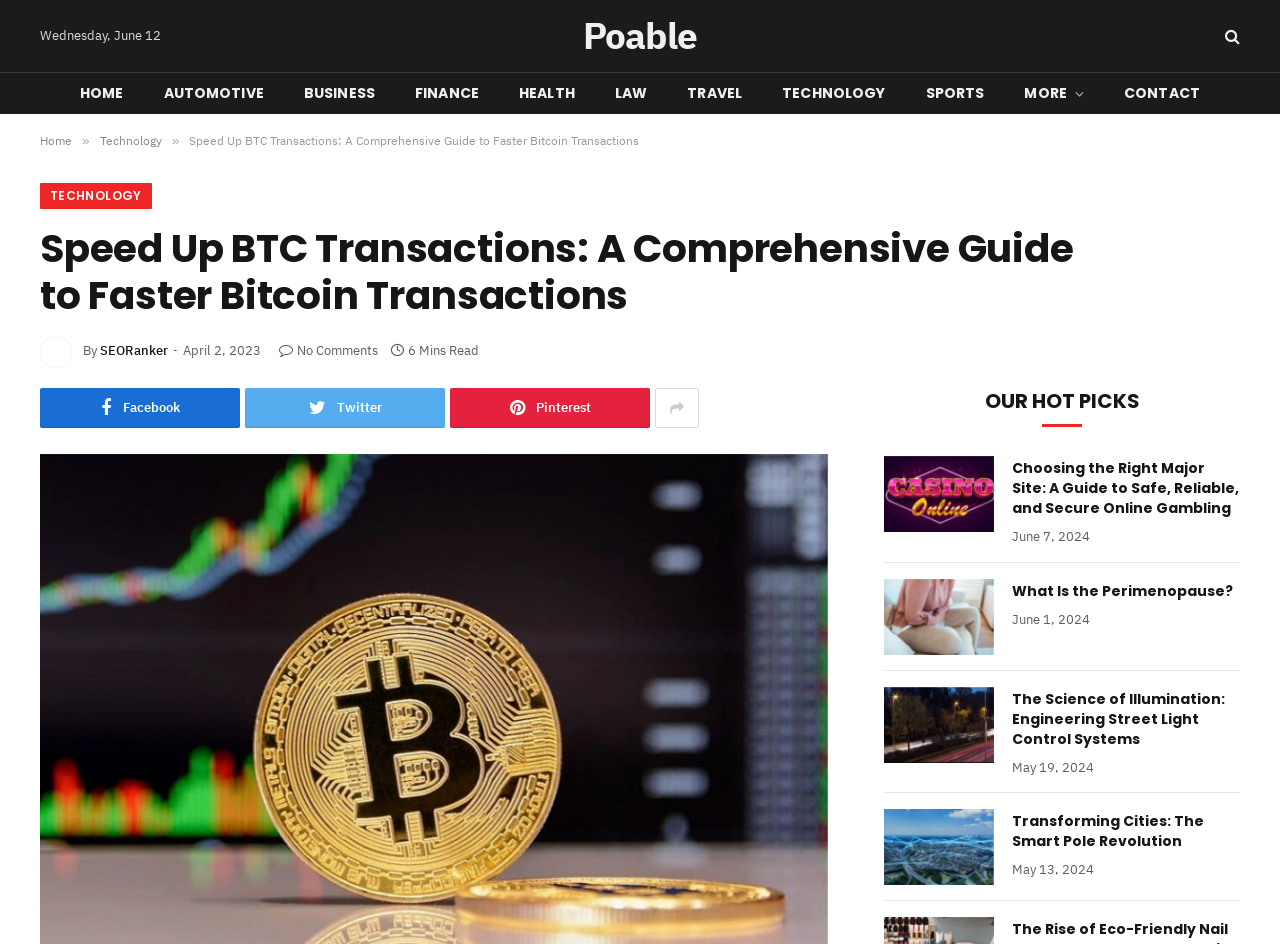How many minutes does it take to read the current article?
Refer to the screenshot and respond with a concise word or phrase.

6 Mins